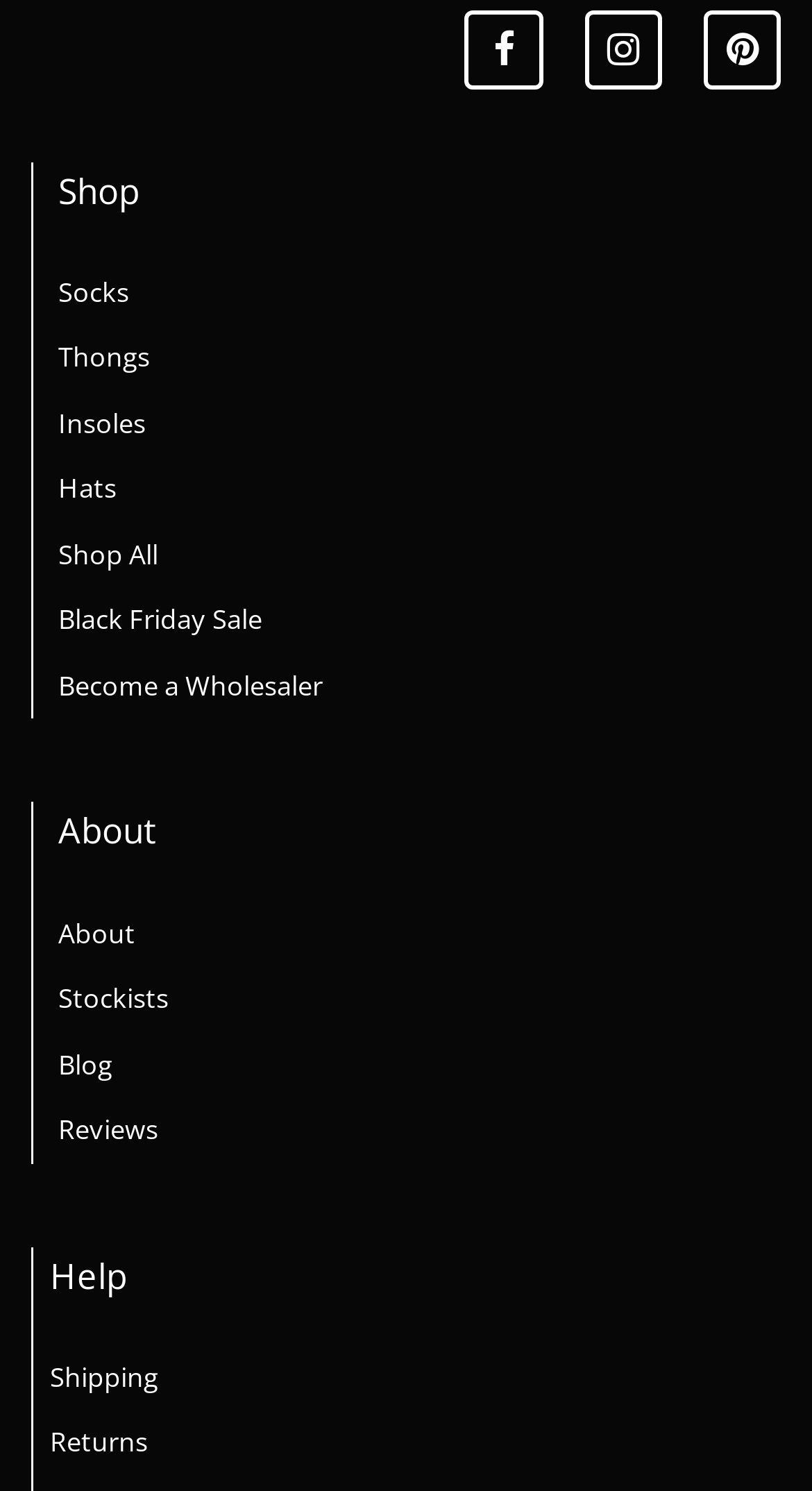How many links are there under the 'About' section?
Please look at the screenshot and answer using one word or phrase.

3